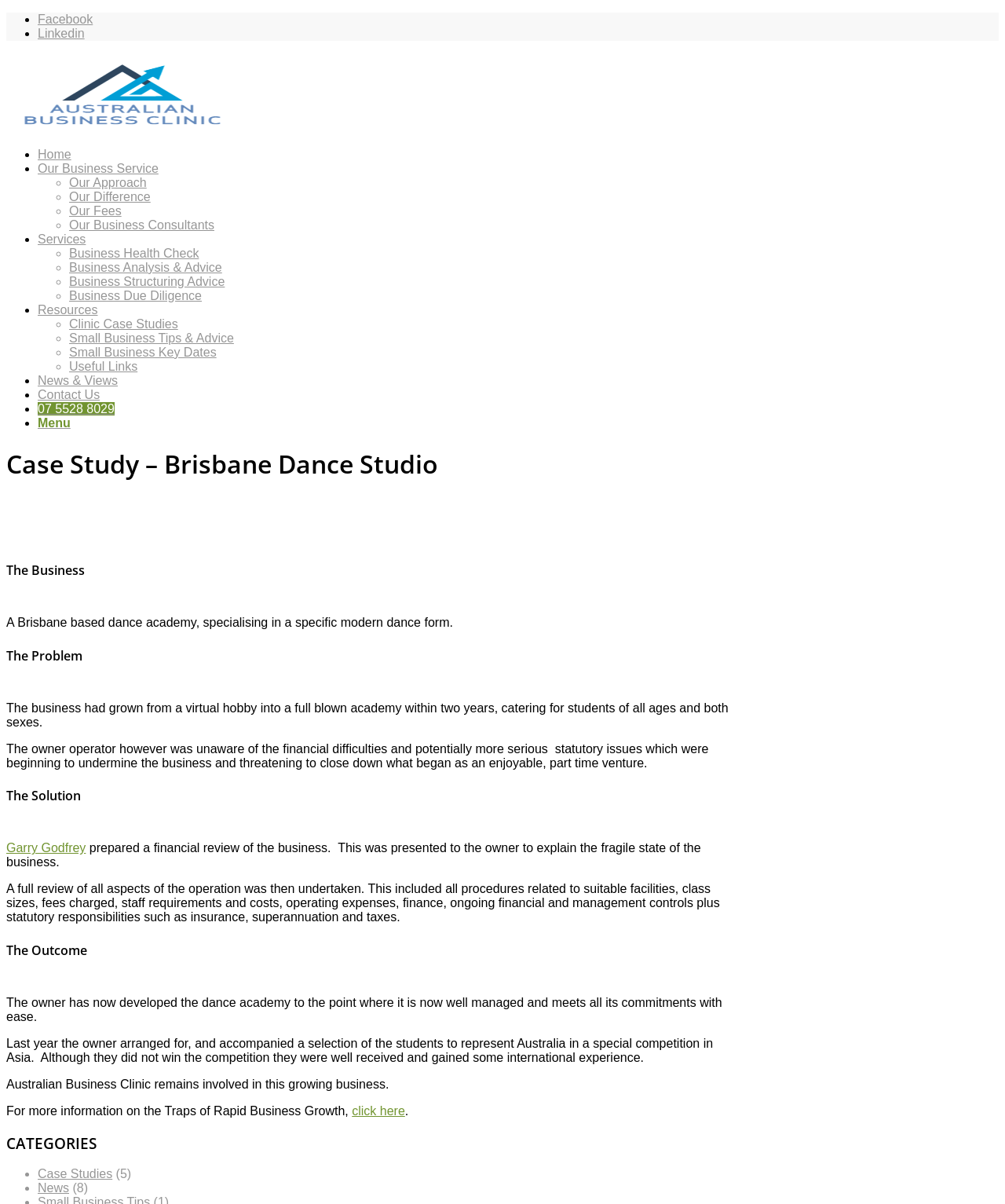What is the name of the business featured in the case study?
Please provide a single word or phrase based on the screenshot.

Brisbane Dance Studio